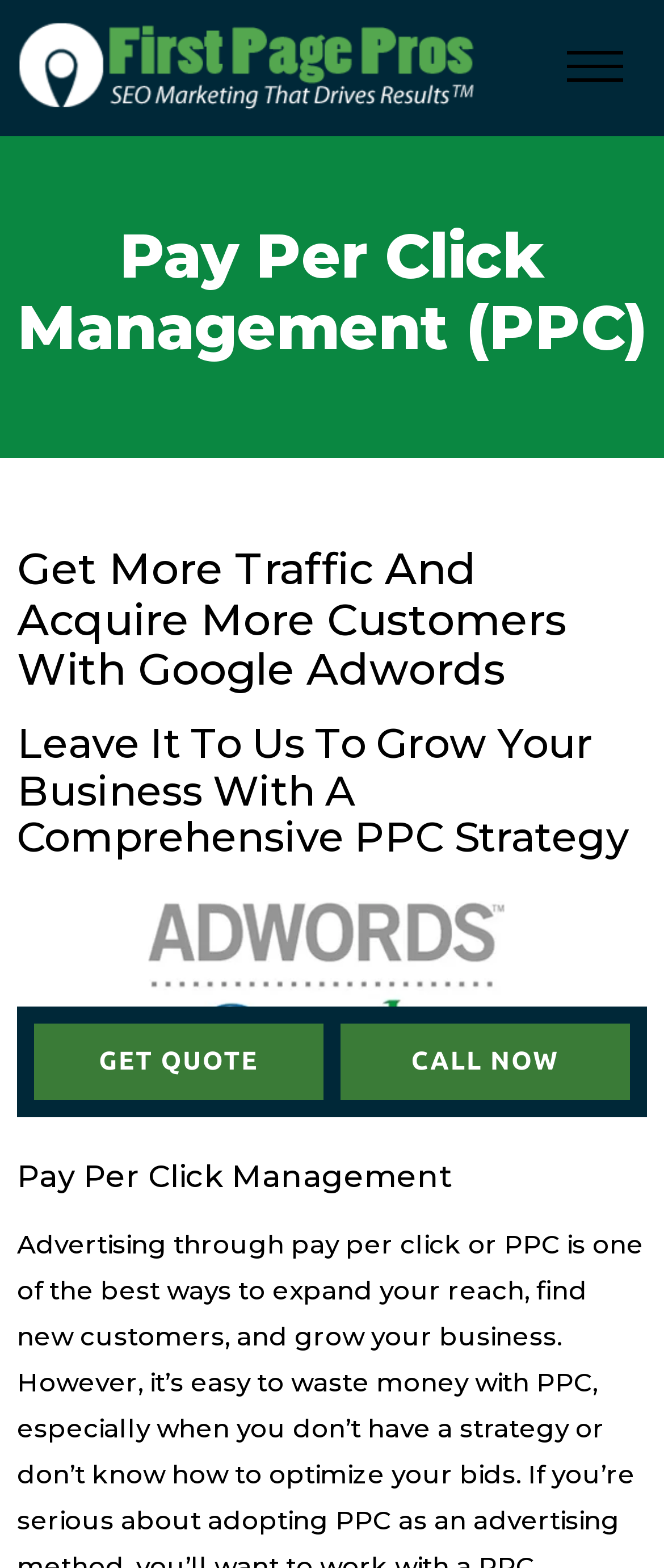What is the image below the third heading?
Use the image to answer the question with a single word or phrase.

Google Adwords Pay Per Click